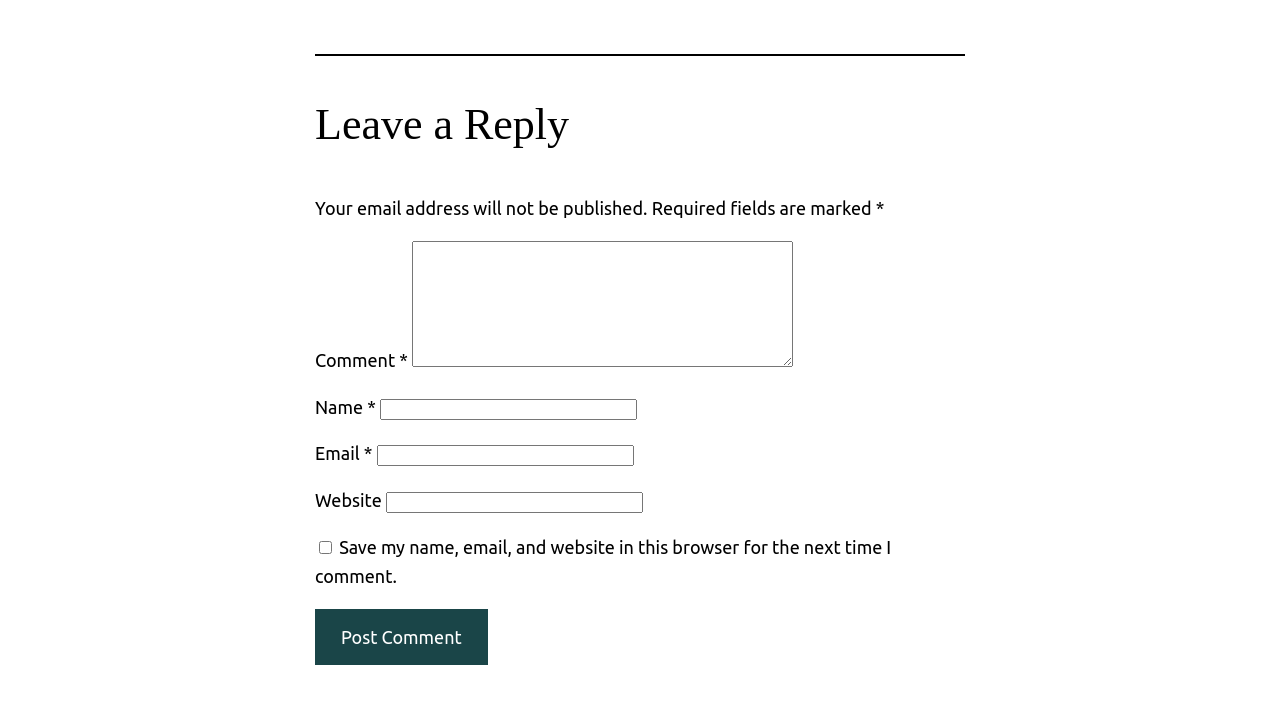From the webpage screenshot, identify the region described by parent_node: Name * name="author". Provide the bounding box coordinates as (top-left x, top-left y, bottom-right x, bottom-right y), with each value being a floating point number between 0 and 1.

[0.297, 0.564, 0.498, 0.594]